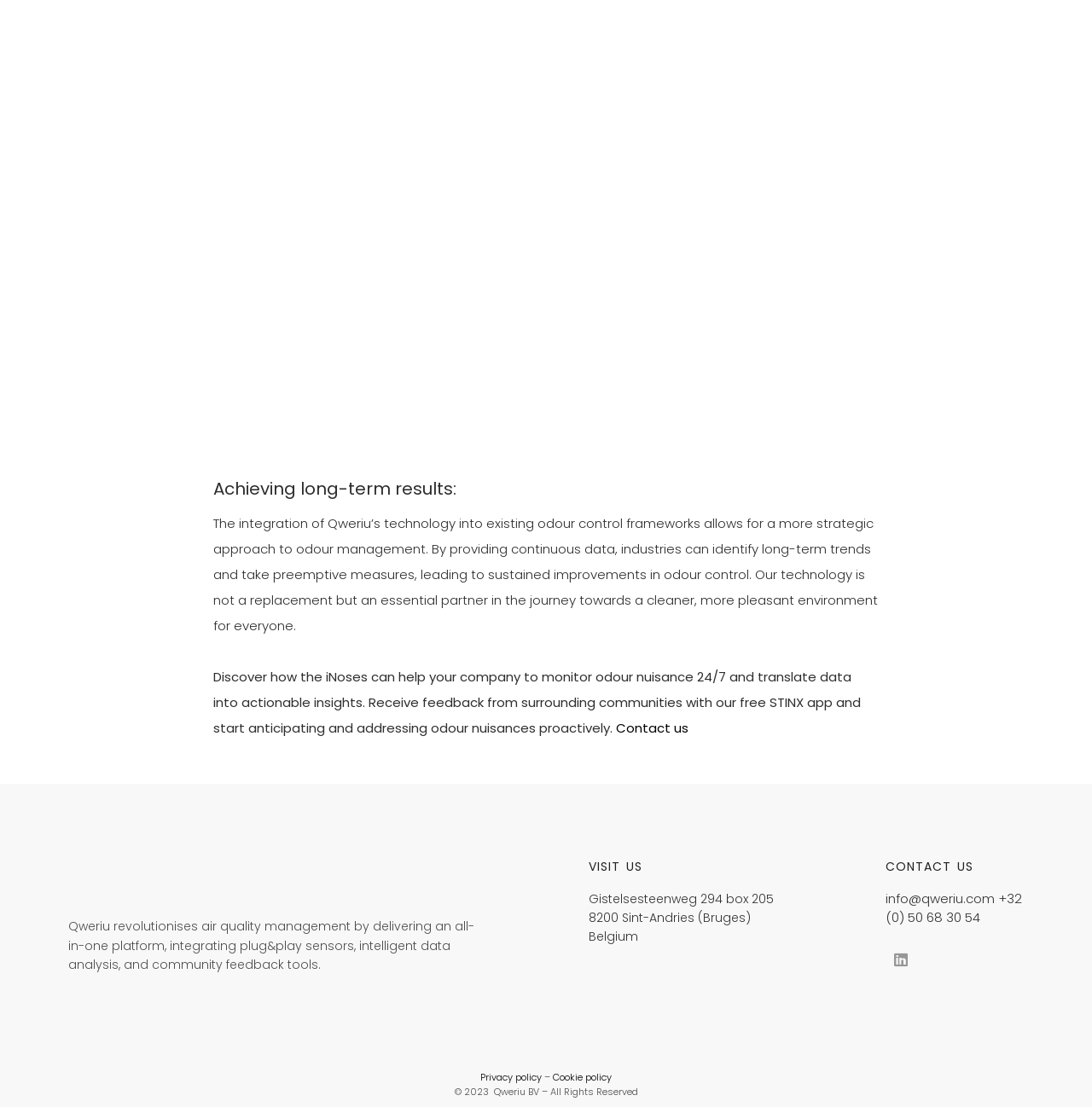Analyze the image and give a detailed response to the question:
What is the name of the app mentioned on the webpage?

The webpage mentions a free app called STINX, which allows users to receive feedback from surrounding communities and start anticipating and addressing odour nuisances proactively.